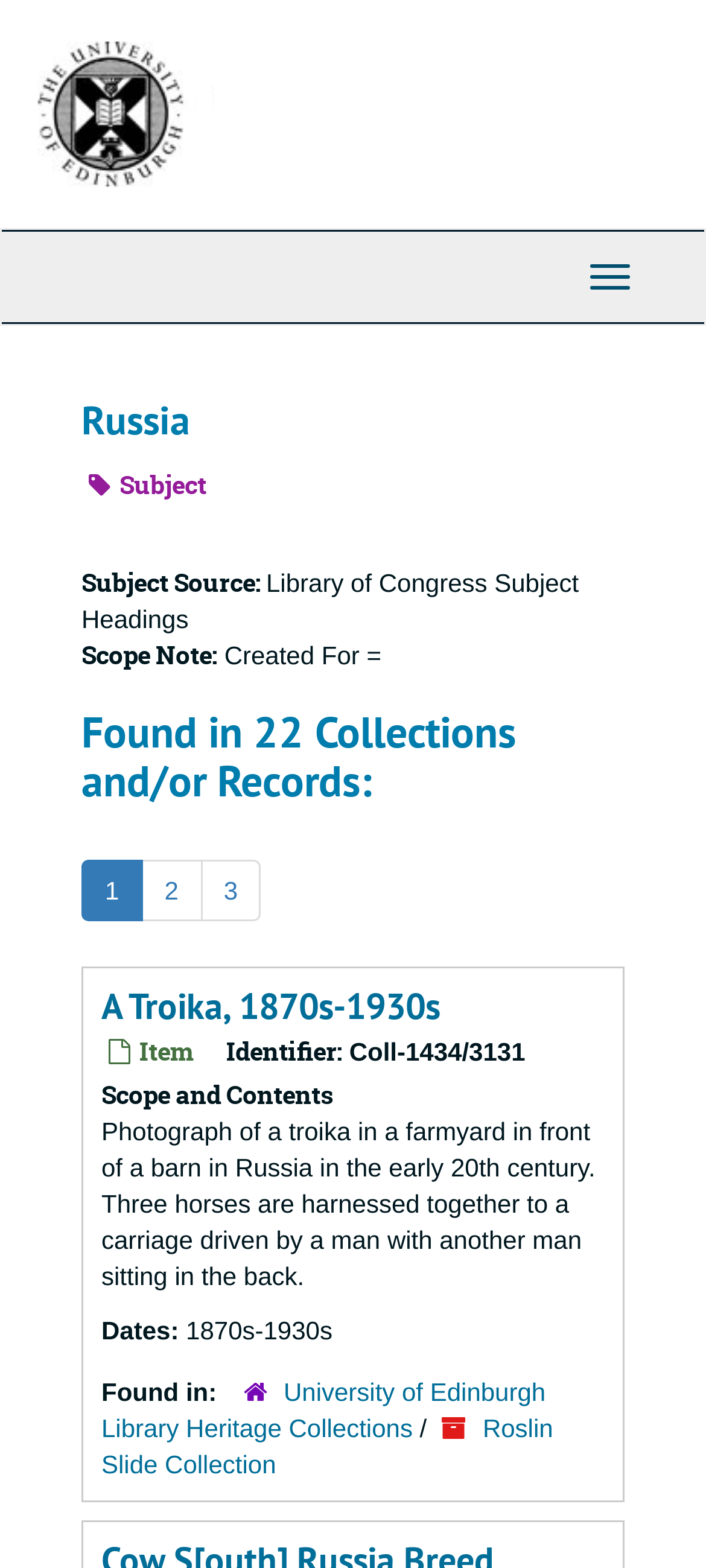Locate the bounding box coordinates of the clickable area to execute the instruction: "Toggle the navigation button". Provide the coordinates as four float numbers between 0 and 1, represented as [left, top, right, bottom].

[0.808, 0.157, 0.921, 0.196]